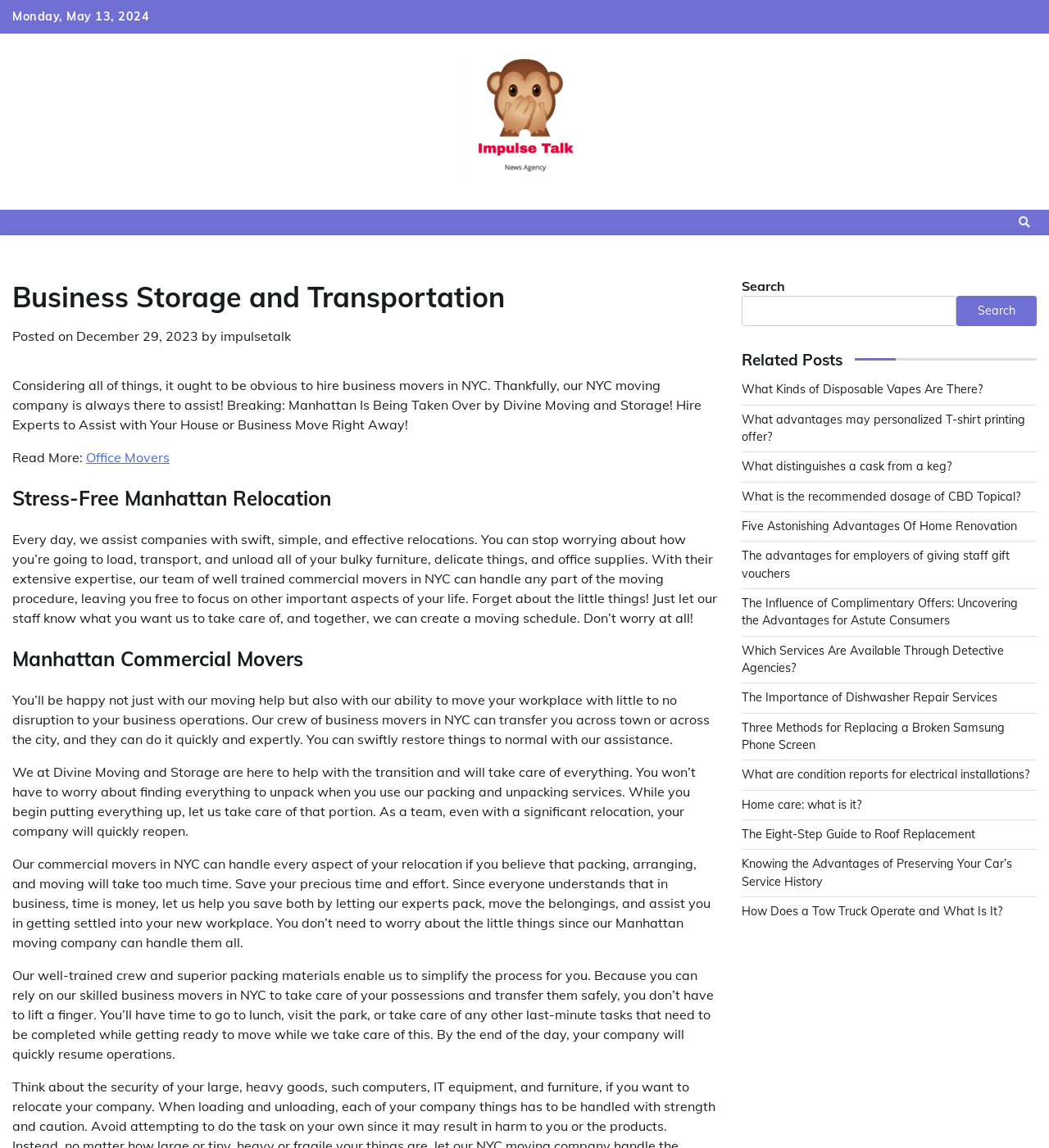Answer the question in a single word or phrase:
How can the moving company help with business operations?

By minimizing disruption